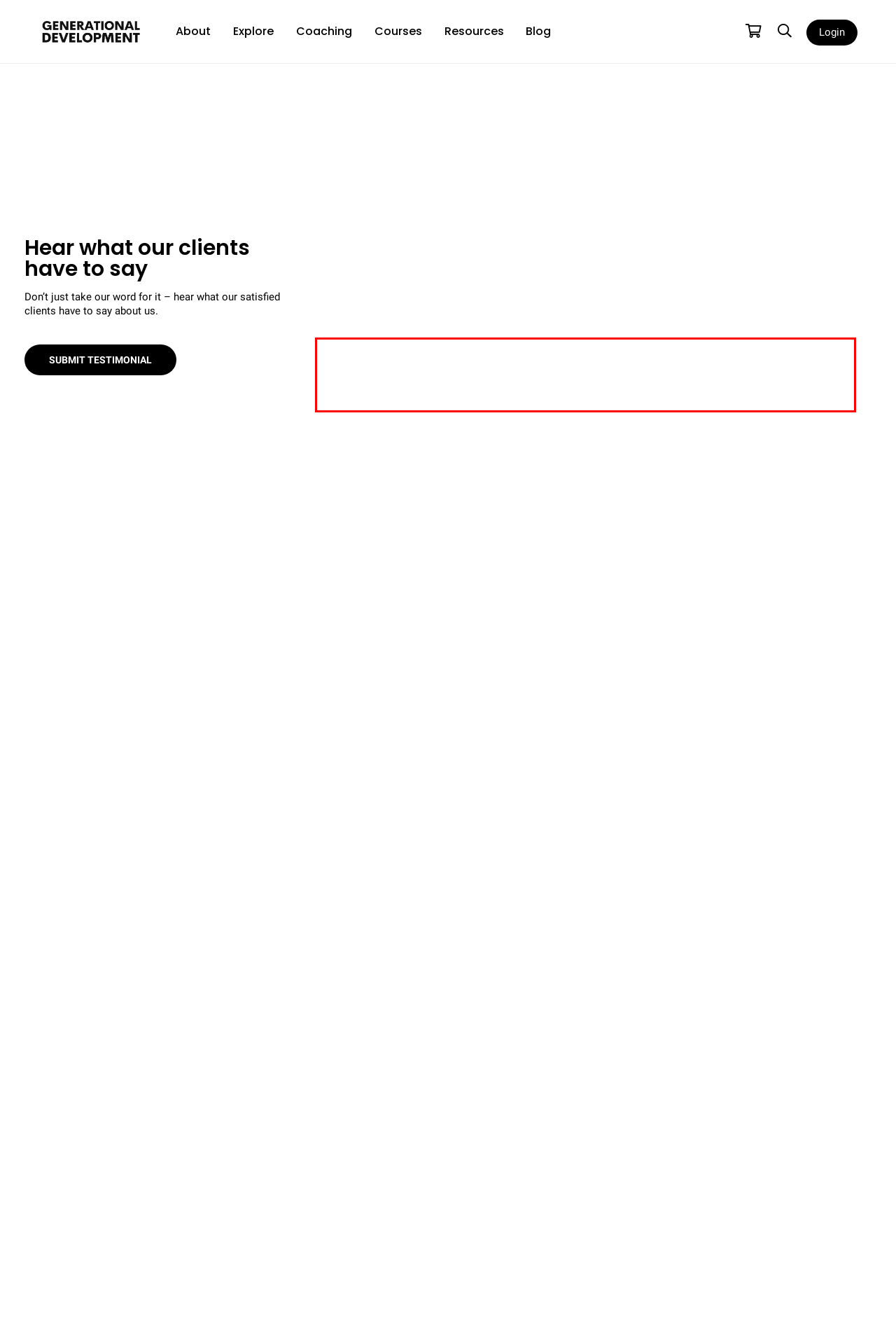Please look at the screenshot provided and find the red bounding box. Extract the text content contained within this bounding box.

As a software engineer, I needed to differentiate myself in an enormous pool of candidates and catch the eye of recruiters with my resume. With Angie, you can see professionalism in every little aspect of her work. The flawless presentation and attention to detail and execution made the services stand out from other options. Everything was high-end and very professional.